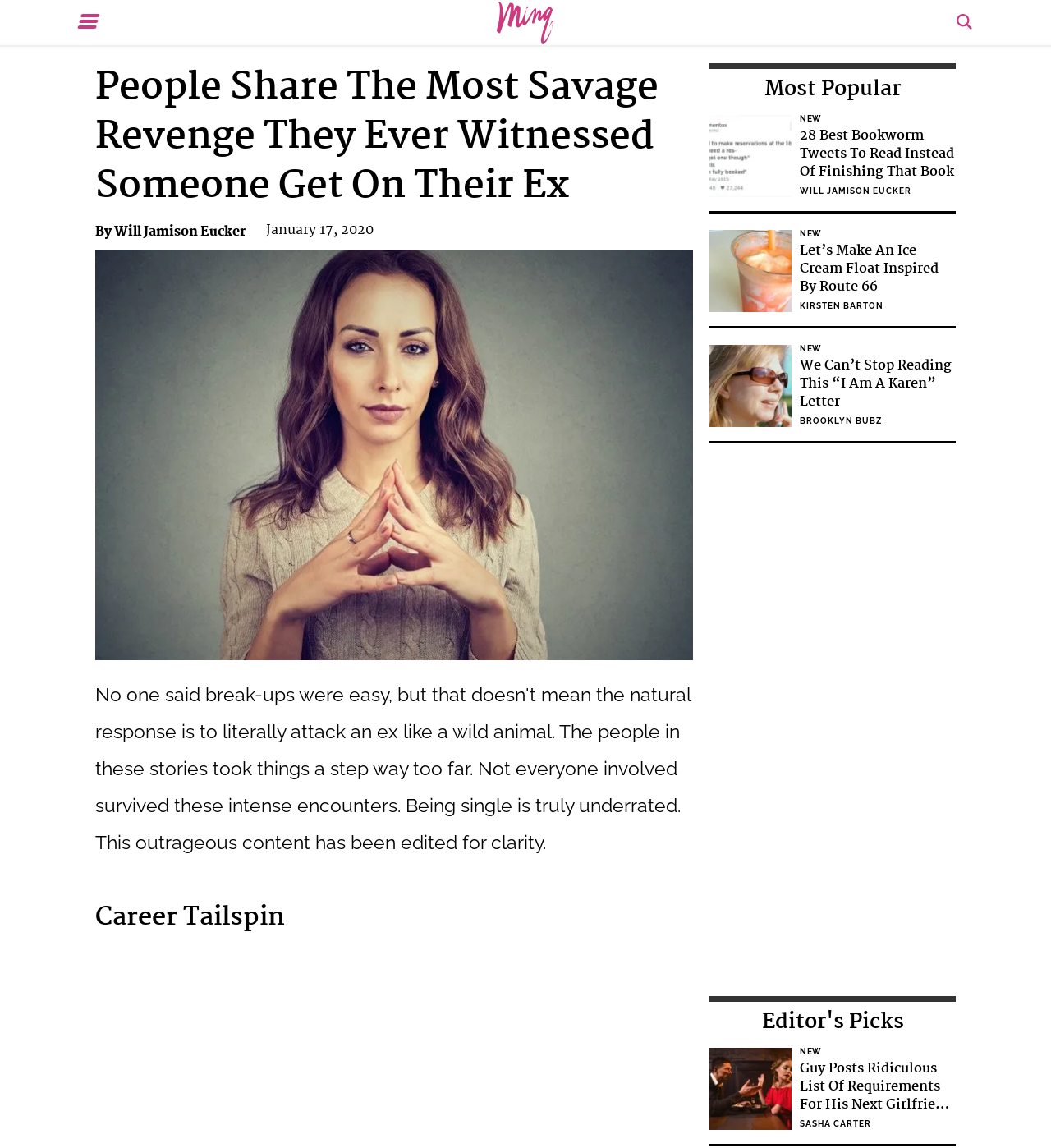From the element description By Will Jamison Eucker, predict the bounding box coordinates of the UI element. The coordinates must be specified in the format (top-left x, top-left y, bottom-right x, bottom-right y) and should be within the 0 to 1 range.

[0.091, 0.191, 0.234, 0.21]